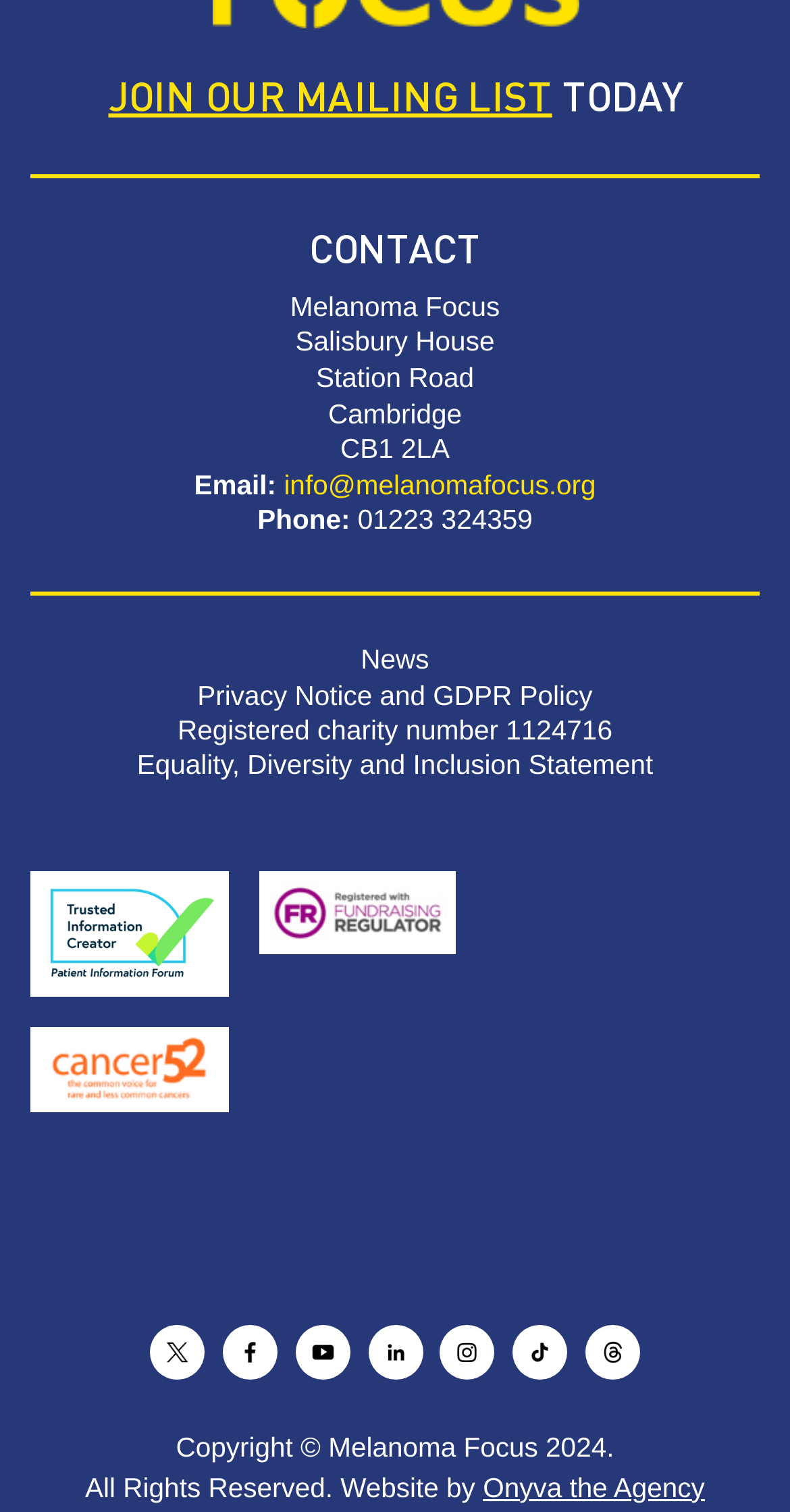Give a one-word or short-phrase answer to the following question: 
What is the address of Melanoma Focus?

Salisbury House, Station Road, Cambridge, CB1 2LA